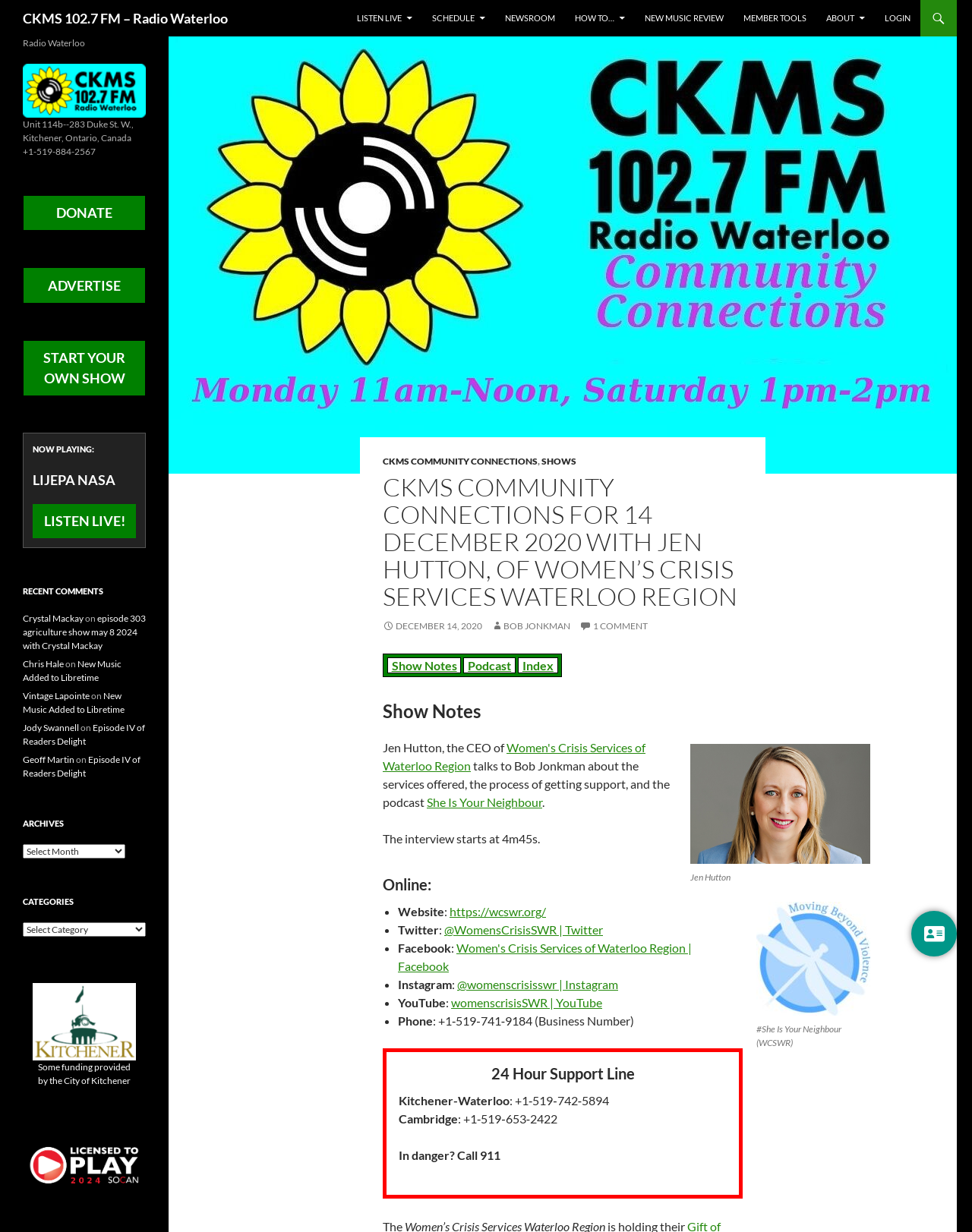From the webpage screenshot, predict the bounding box coordinates (top-left x, top-left y, bottom-right x, bottom-right y) for the UI element described here: Podcast

[0.477, 0.534, 0.53, 0.547]